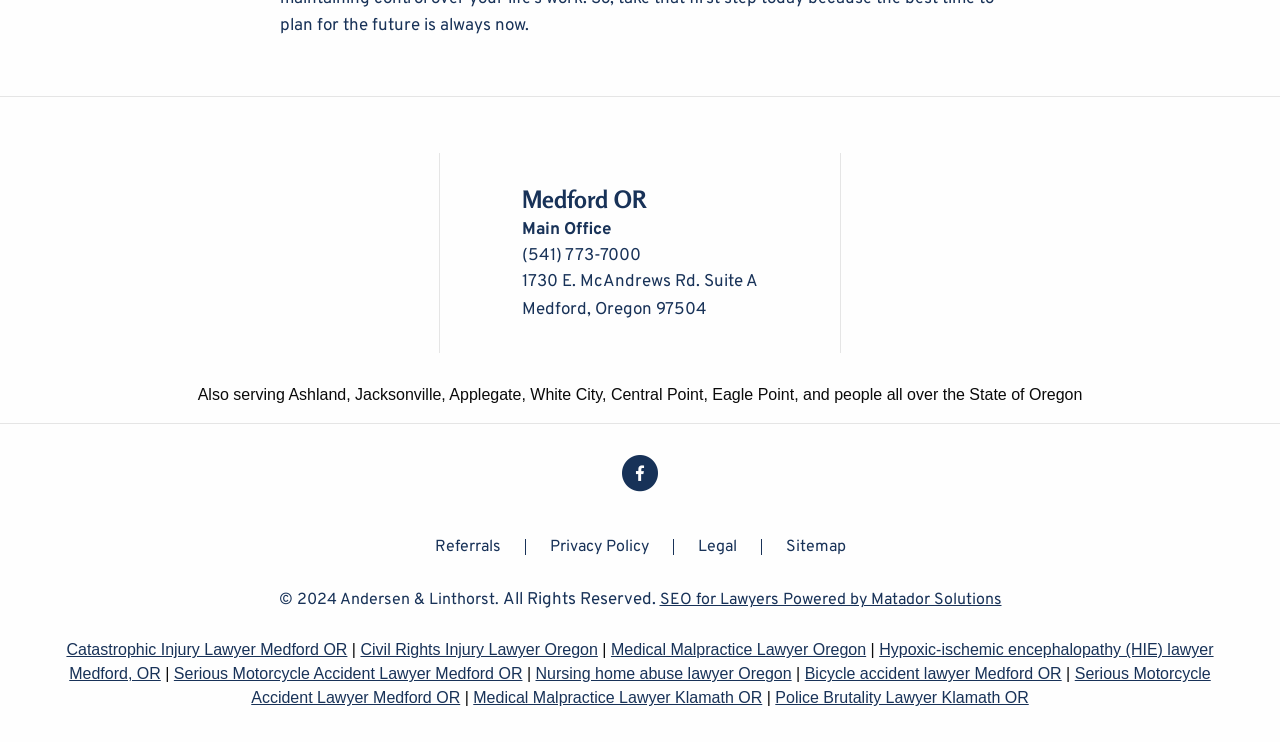Identify the bounding box coordinates of the region that should be clicked to execute the following instruction: "Visit the referrals page".

[0.321, 0.727, 0.41, 0.748]